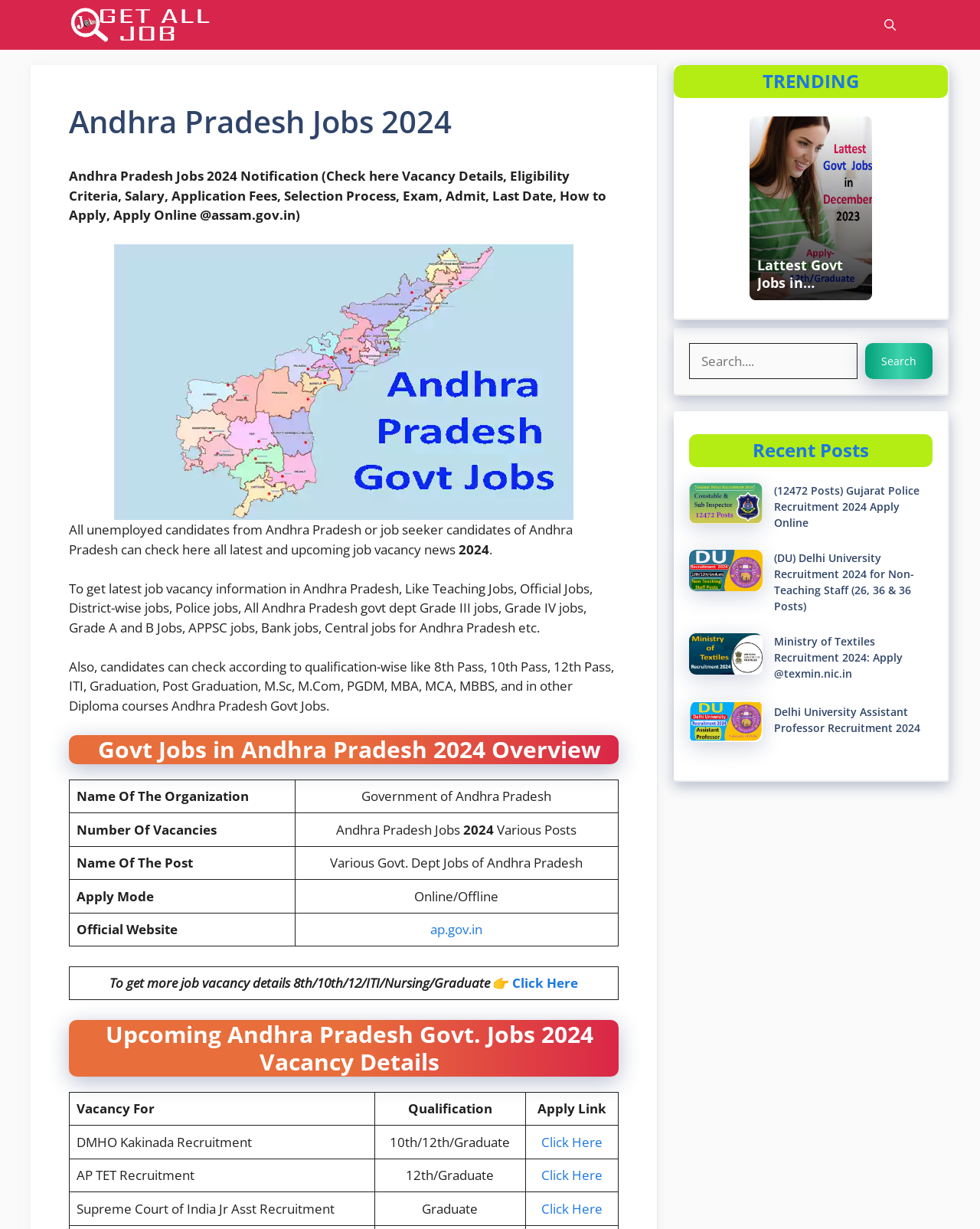What is the qualification required for the AP TET Recruitment?
Kindly offer a detailed explanation using the data available in the image.

This answer can be found in the table under the 'Upcoming Andhra Pradesh Govt. Jobs 2024 Vacancy Details' heading, where the 'Qualification' column for the 'AP TET Recruitment' row has the value '12th/Graduate'.